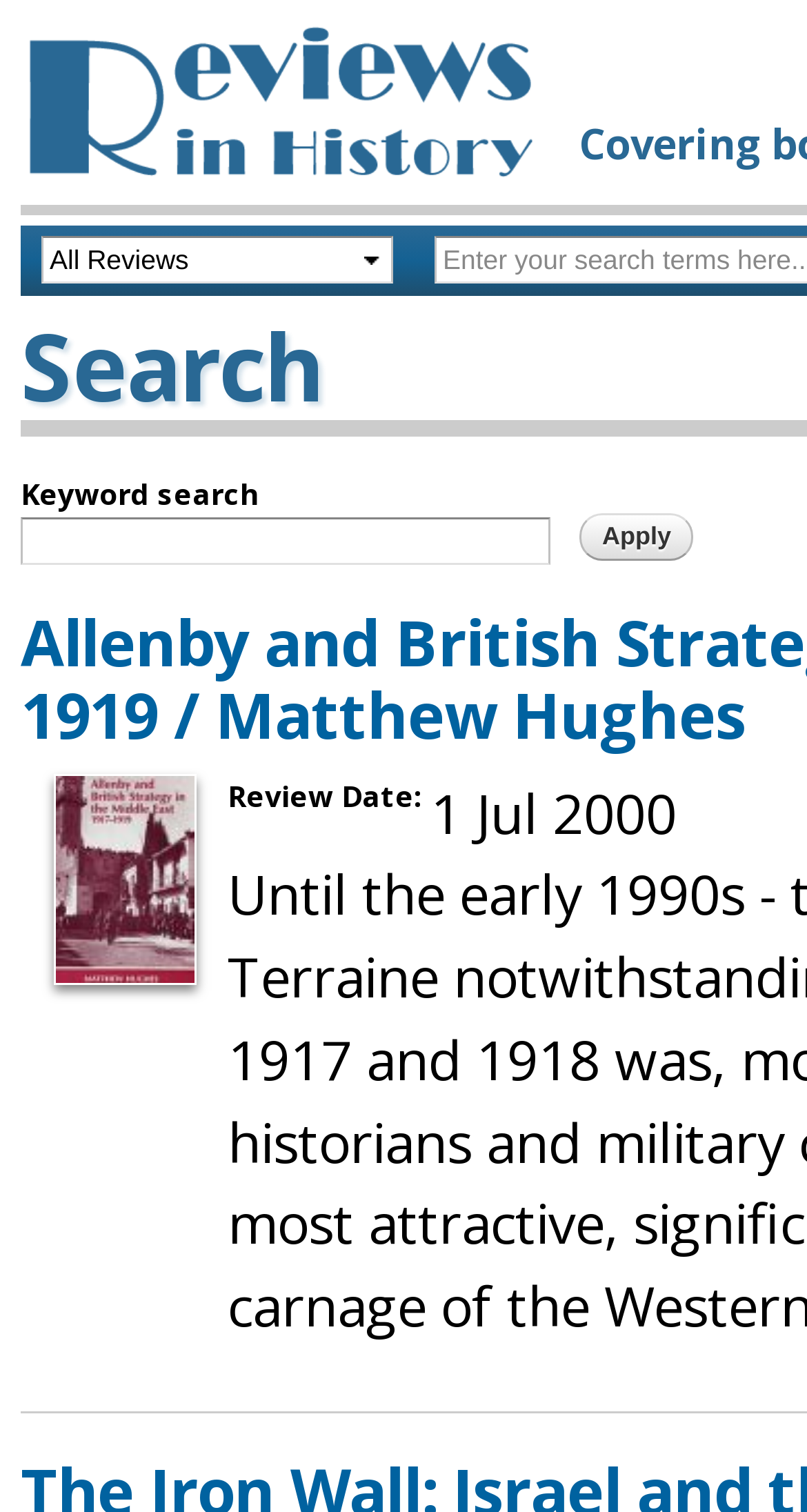What is the function of the button on the right?
Provide a detailed and well-explained answer to the question.

Based on the webpage, I can see a button with the text 'Apply' on the right side of the search bar, which suggests that its function is to apply the search filters or criteria.